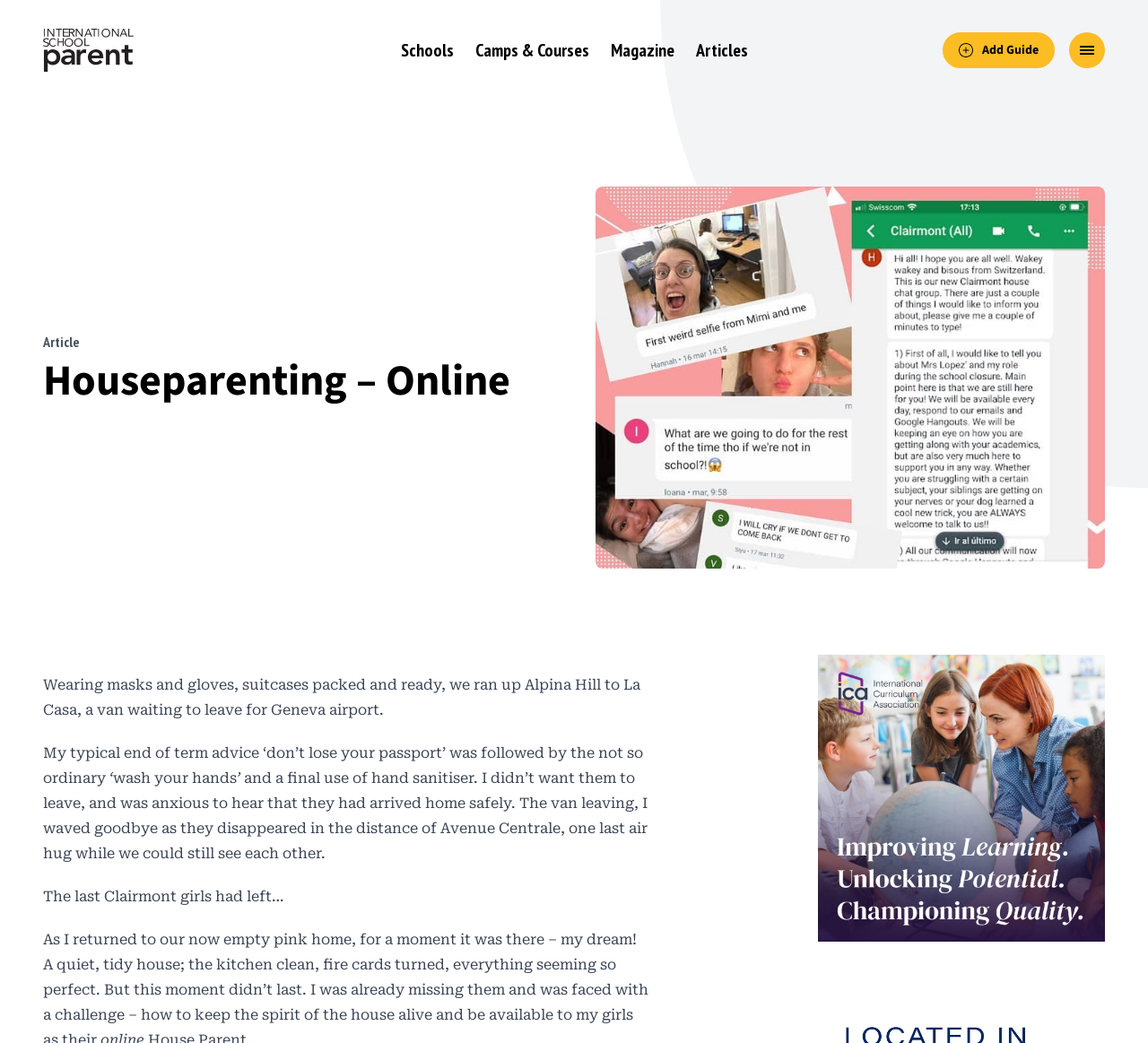Analyze the image and give a detailed response to the question:
What is the location mentioned in the article?

I determined the answer by reading the text, which mentions a van waiting to leave for Geneva airport, suggesting that it is a location mentioned in the article.